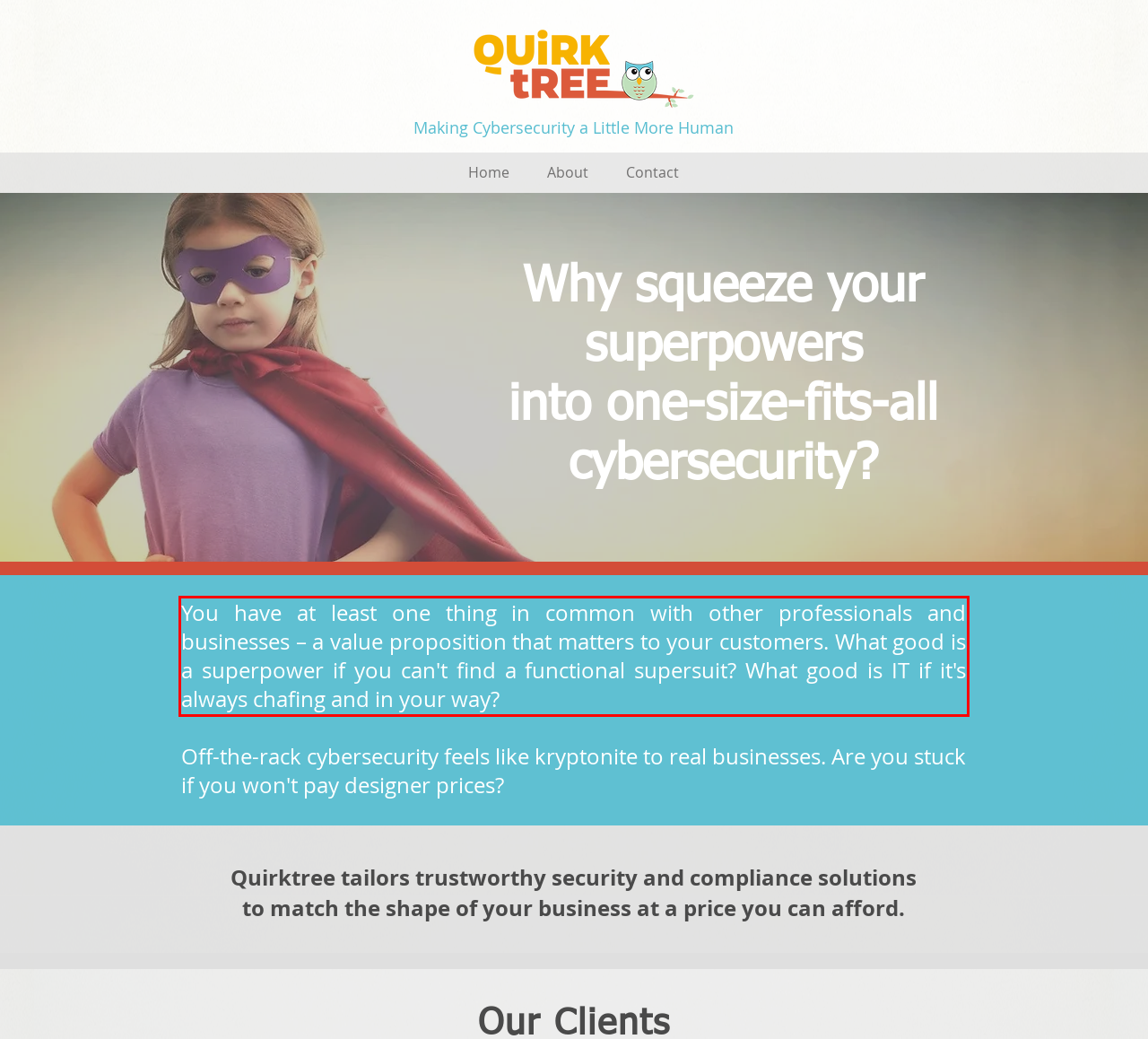By examining the provided screenshot of a webpage, recognize the text within the red bounding box and generate its text content.

You have at least one thing in common with other professionals and businesses – a value proposition that matters to your customers. What good is a superpower if you can't find a functional supersuit? What good is IT if it's always chafing and in your way?